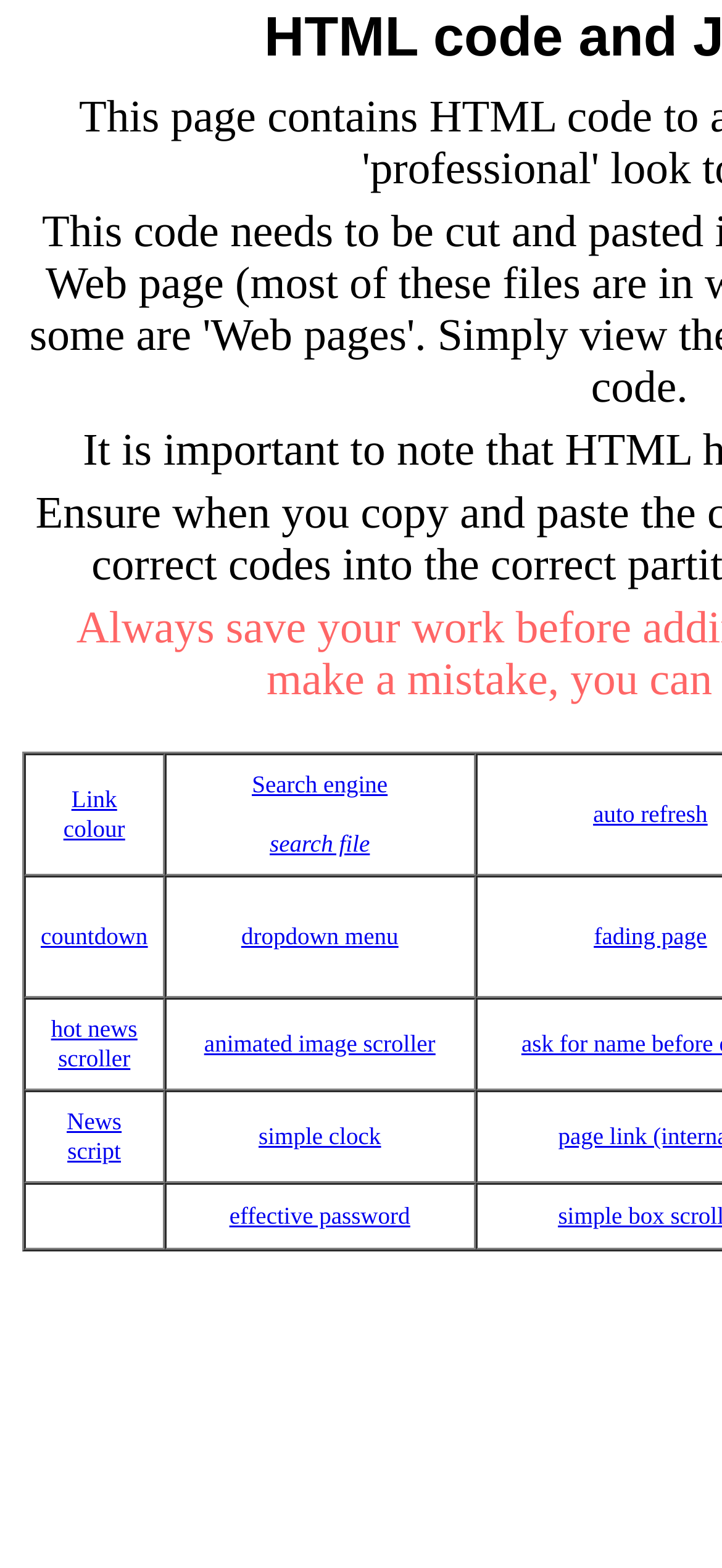Identify the bounding box coordinates of the area you need to click to perform the following instruction: "Check effective password".

[0.318, 0.765, 0.568, 0.785]